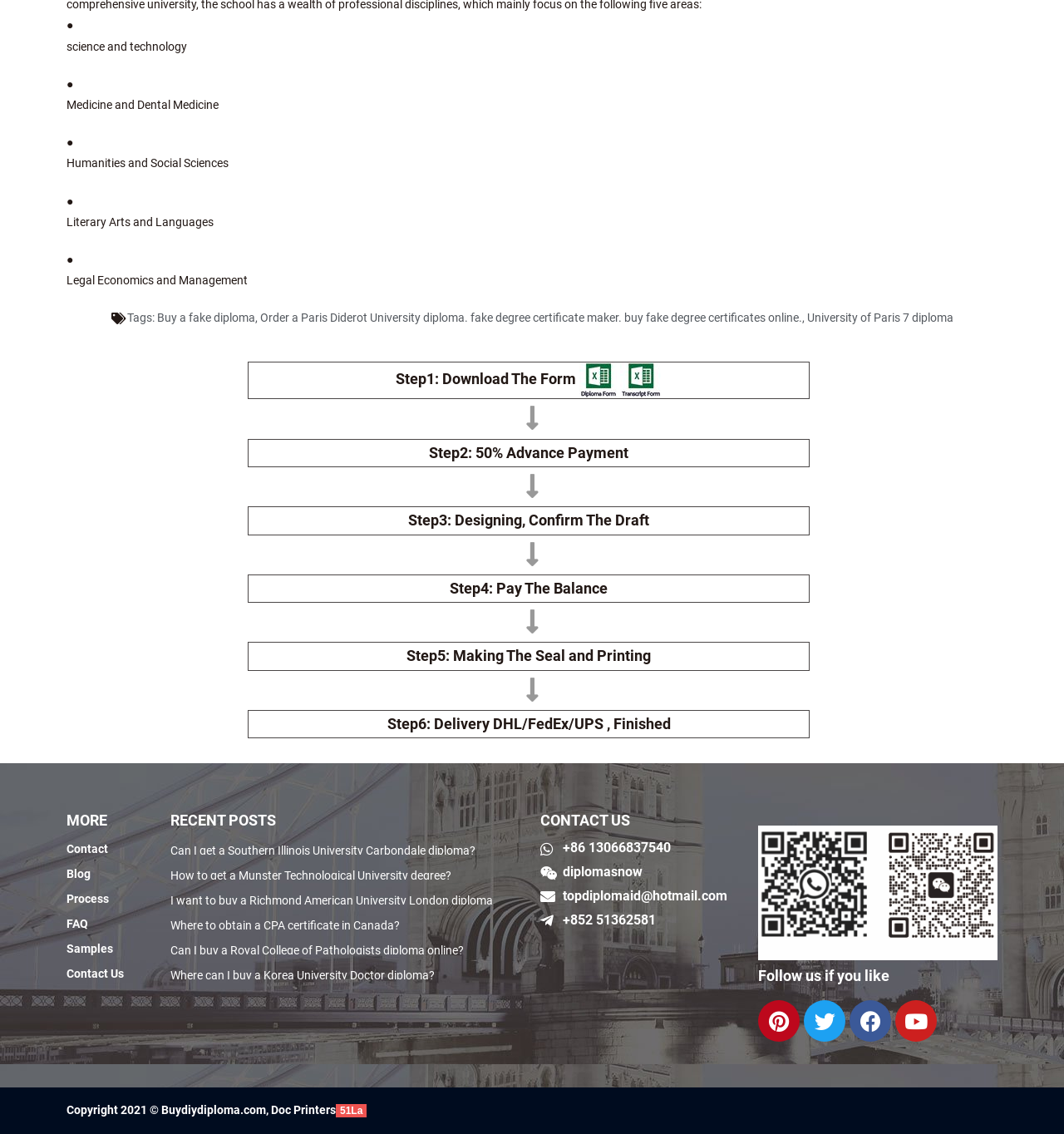Determine the bounding box coordinates of the area to click in order to meet this instruction: "Read about the artist".

None